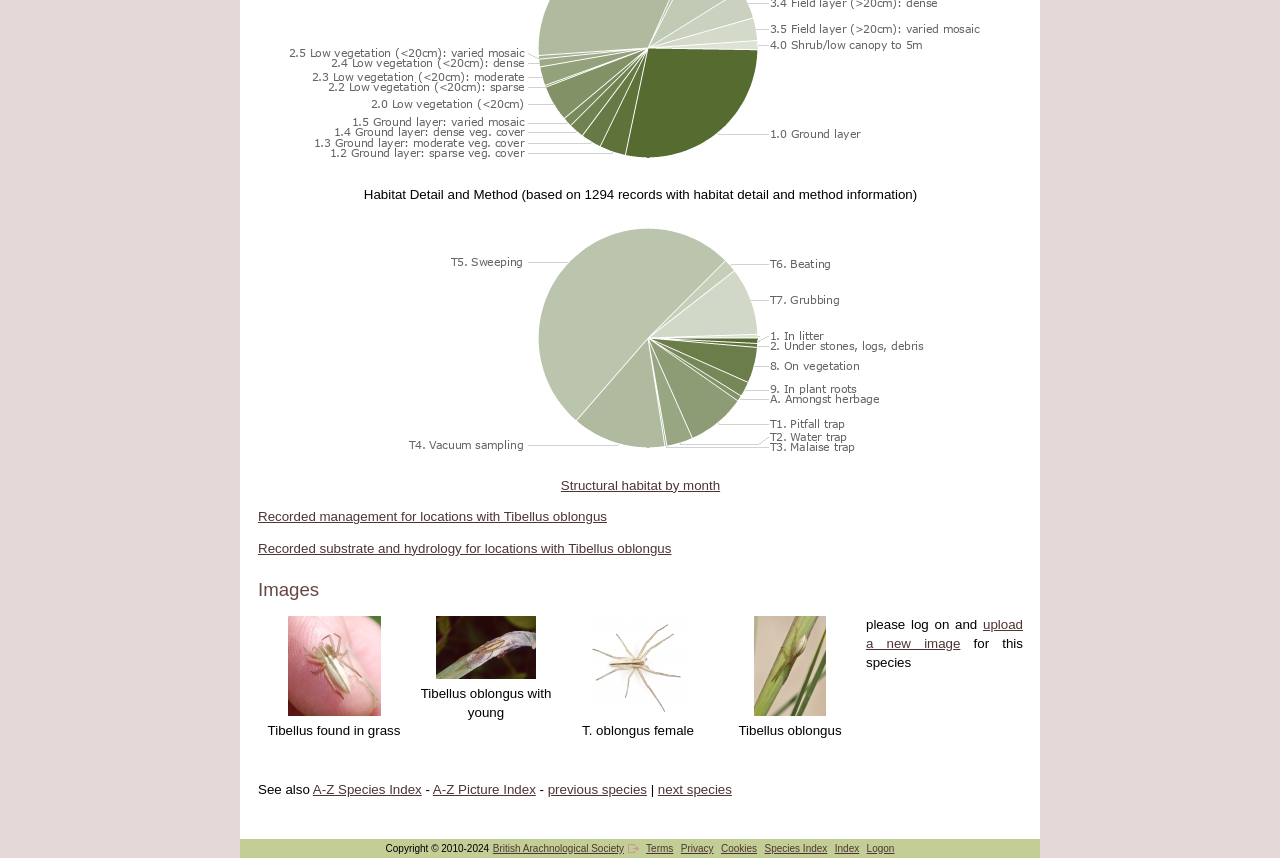Please predict the bounding box coordinates of the element's region where a click is necessary to complete the following instruction: "Upload a new image for this species". The coordinates should be represented by four float numbers between 0 and 1, i.e., [left, top, right, bottom].

[0.677, 0.719, 0.799, 0.759]